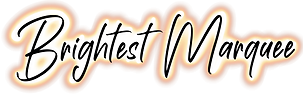Provide a one-word or short-phrase response to the question:
What is the effect of the glow around the letters?

Luminous effect